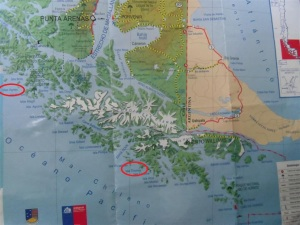Explain what is happening in the image with as much detail as possible.

This image captures a detailed map of the southern regions of Chile, specifically highlighting the areas surrounding Punta Arenas. The map includes various geographical features, including coastlines, islands, and mountainous terrains. Notably, Islas Agnes and Isla Thomas are marked with circles, indicating their locations to the west and south, respectively. These islands are mentioned in the accompanying narrative, where the authors express a sense of adventure mixed with disappointment for not being able to visit them. The map also serves as a visual reference for the travelers as they plan their journey through the Patagonian landscape, showcasing the rugged beauty and complexity of the region they are exploring.